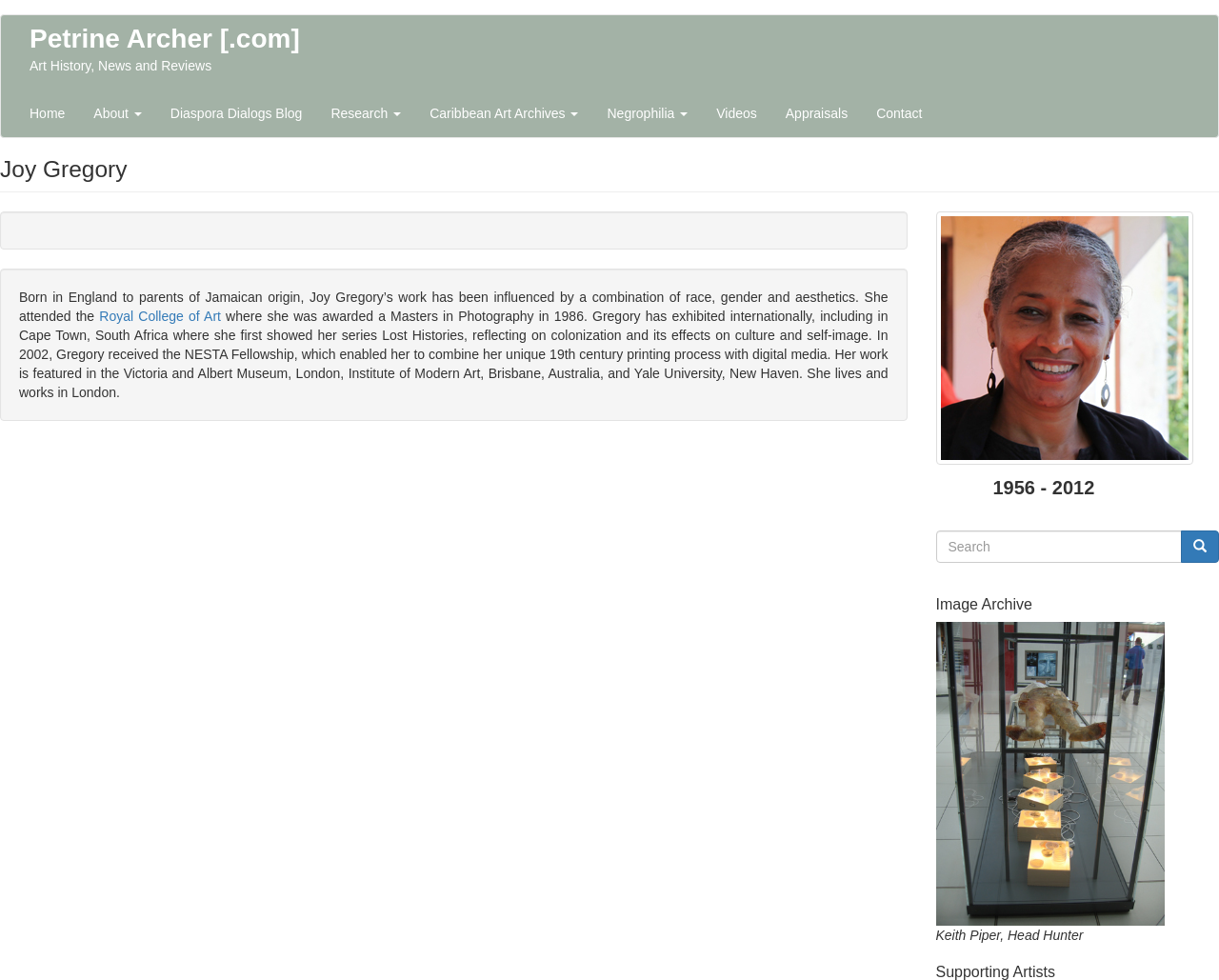Construct a comprehensive description capturing every detail on the webpage.

The webpage is about Joy Gregory, a British artist of Jamaican origin, and Petrine Archer, a website that showcases art history, news, and reviews. At the top of the page, there is a link to skip to the main content and another link to Petrine Archer's website. Below these links, there is a heading that reads "Art History, News and Reviews".

The main navigation menu is located below the heading, with links to various sections of the website, including Home, About, Diaspora Dialogs Blog, Research, Caribbean Art Archives, Negrophilia, Videos, Appraisals, and Contact.

Below the navigation menu, there is a section dedicated to Joy Gregory, with a heading that bears her name. This section contains a brief biography of the artist, which mentions her background, education, and exhibitions. The biography is accompanied by a link to the Royal College of Art, where Gregory earned her Master's degree.

To the right of the biography, there is an image with the caption "PA-S" and a text that reads "1956 - 2012". Below this image, there is a search bar with a button that allows users to search the website.

Further down the page, there is a heading that reads "Image Archive", followed by an image of a artwork titled "Keith Piper, Head Hunter".